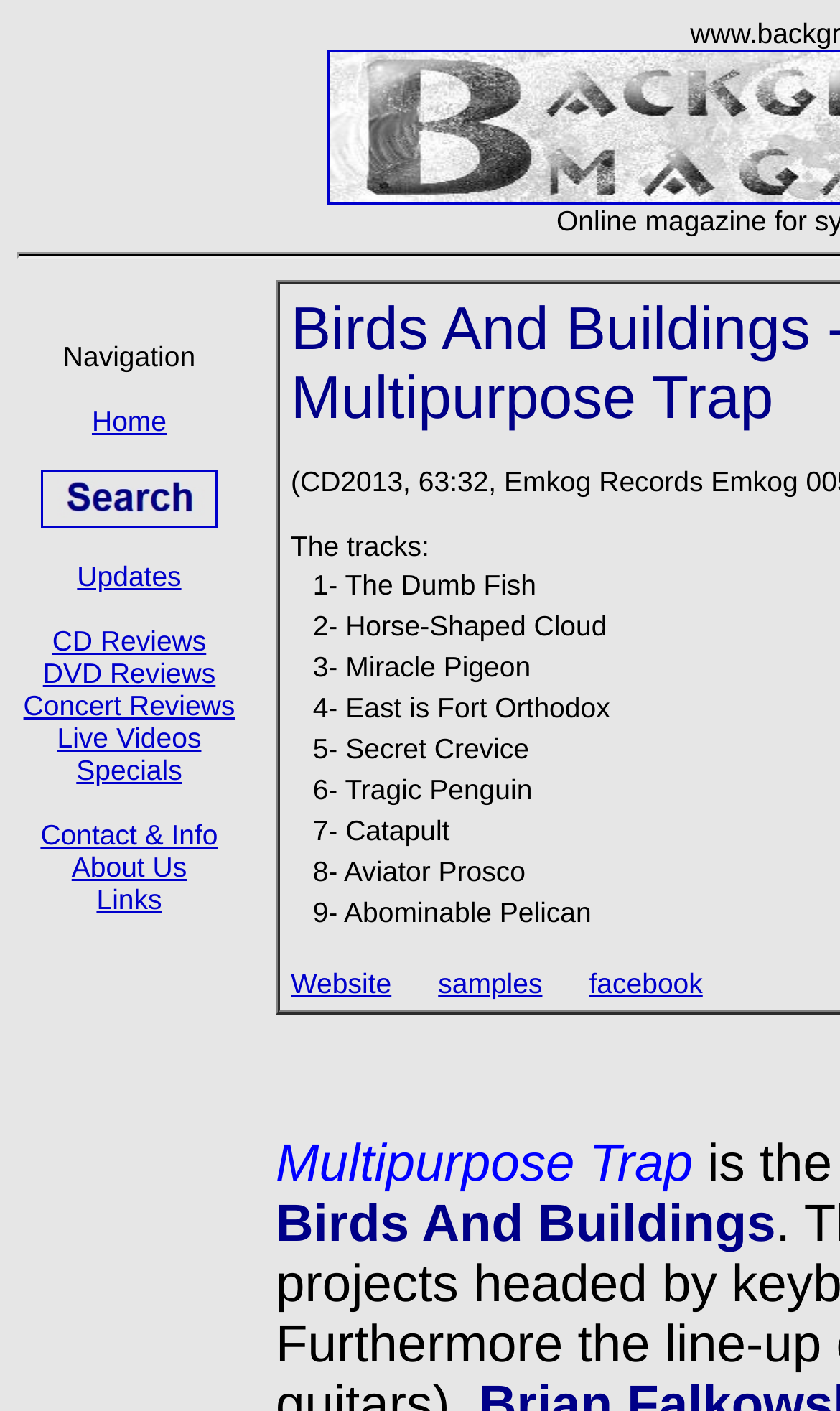Give a comprehensive overview of the webpage, including key elements.

The webpage appears to be a review of the album "Multipurpose Trap" by "Birds And Buildings" on BACKGROUND MAGAZINE, a critical and honest magazine for progressive rock and closely related music.

At the top of the page, there is an iframe that takes up about a third of the page's width and spans from the top to about two-thirds of the way down. Within this iframe, there are several elements. The text "The tracks:" is located near the top, followed by a link to the "Website" and some empty space. Below this, there are links to "samples" and "facebook".

Outside of the iframe, there are two lines of text. The first line reads "Multipurpose Trap", and the second line reads "Birds And Buildings". These lines are positioned near the bottom of the page, with the album title above the artist name.